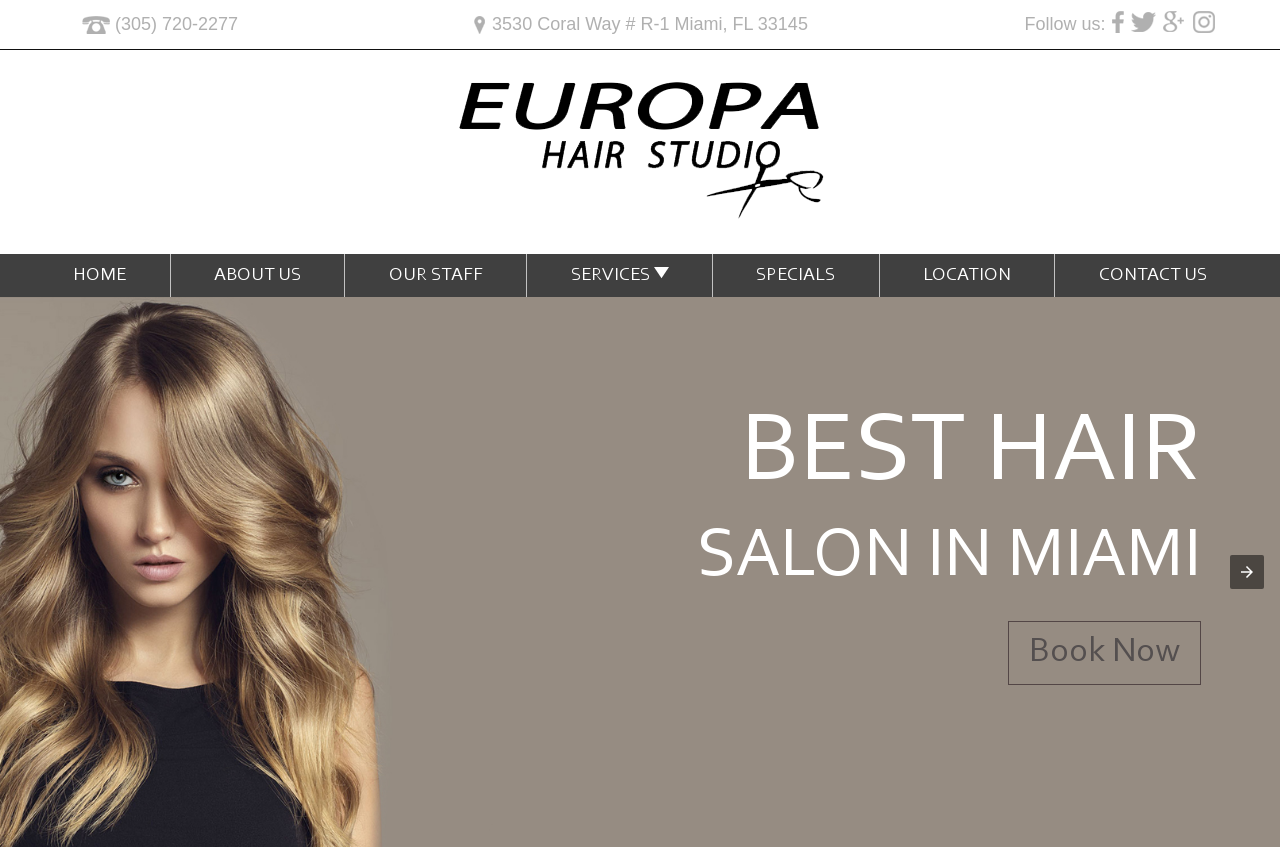Offer a thorough description of the webpage.

The webpage is about Europa Hair Studio, a renowned hair salon in Miami. At the top left corner, there is a phone number "(305) 720-2277" displayed as an image, followed by the salon's address "3530 Coral Way # R-1 Miami, FL 33145" in both image and link forms. 

Below the address, there is a heading that says "Follow us:" with links to the salon's social media profiles, including Facebook, Twitter, Google Plus, and Instagram, each accompanied by its respective icon. 

On the left side of the page, there is a menu with links to different sections of the website, including "HOME", "ABOUT US", "OUR STAFF", "SERVICES", "SPECIALS", "LOCATION", and "CONTACT US". The "SERVICES" section has a small icon next to it.

In the center of the page, there is a large background image with the text "Best Hair Salon Near Miami" overlaid on it. Above the image, there are three headings that read "BEST HAIR", "SALON IN MIAMI", and "Book Now", with a link to book an appointment below the last heading.

At the bottom of the page, there are navigation controls for a carousel, with a "Previous item in carousel" button on the left and a "Next item in carousel" button on the right.